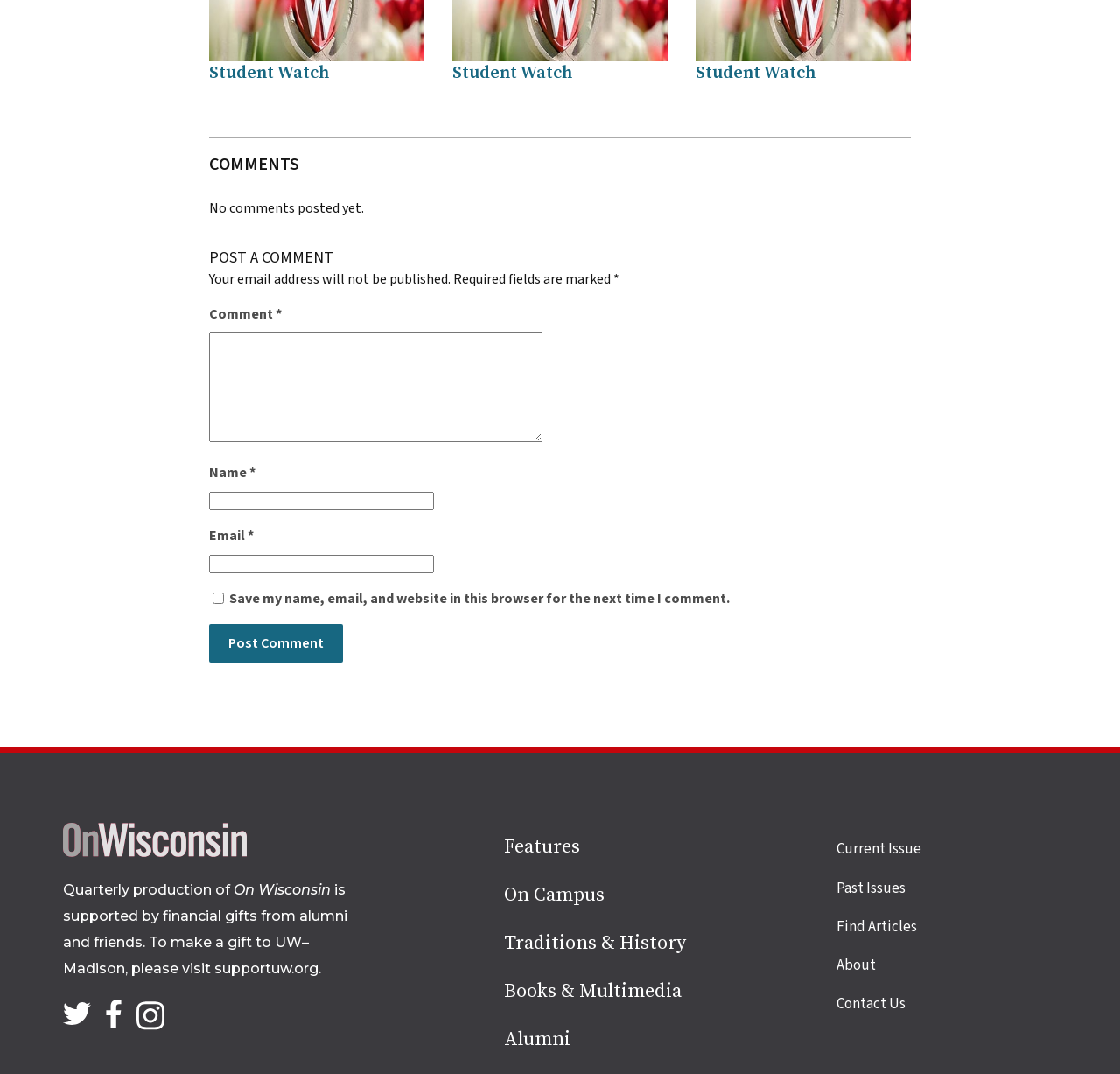Identify the bounding box coordinates of the region that should be clicked to execute the following instruction: "Enter your name in the 'Name' field".

[0.187, 0.458, 0.388, 0.475]